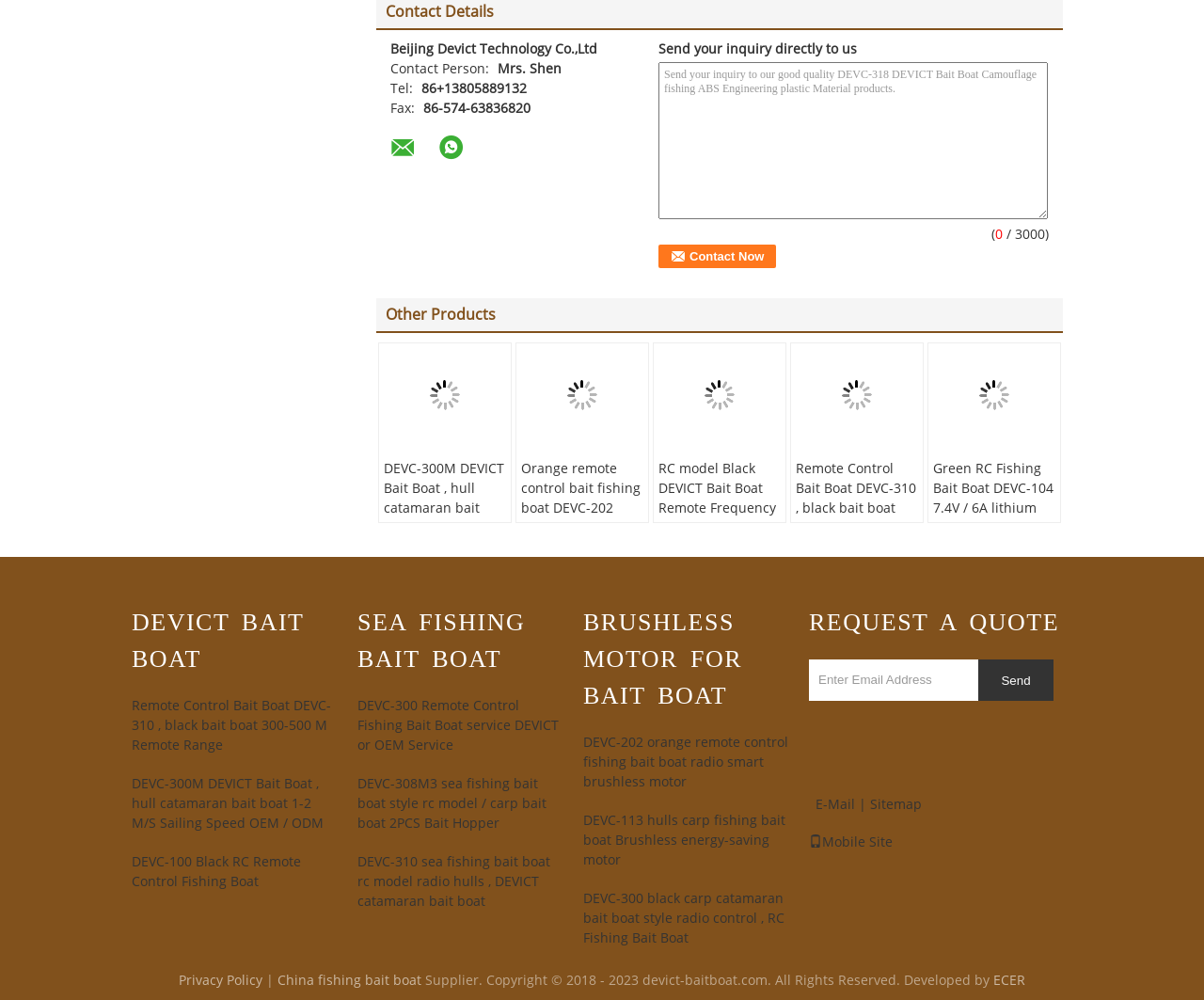What is the company name?
Using the image as a reference, answer the question with a short word or phrase.

Beijing Devict Technology Co.,Ltd